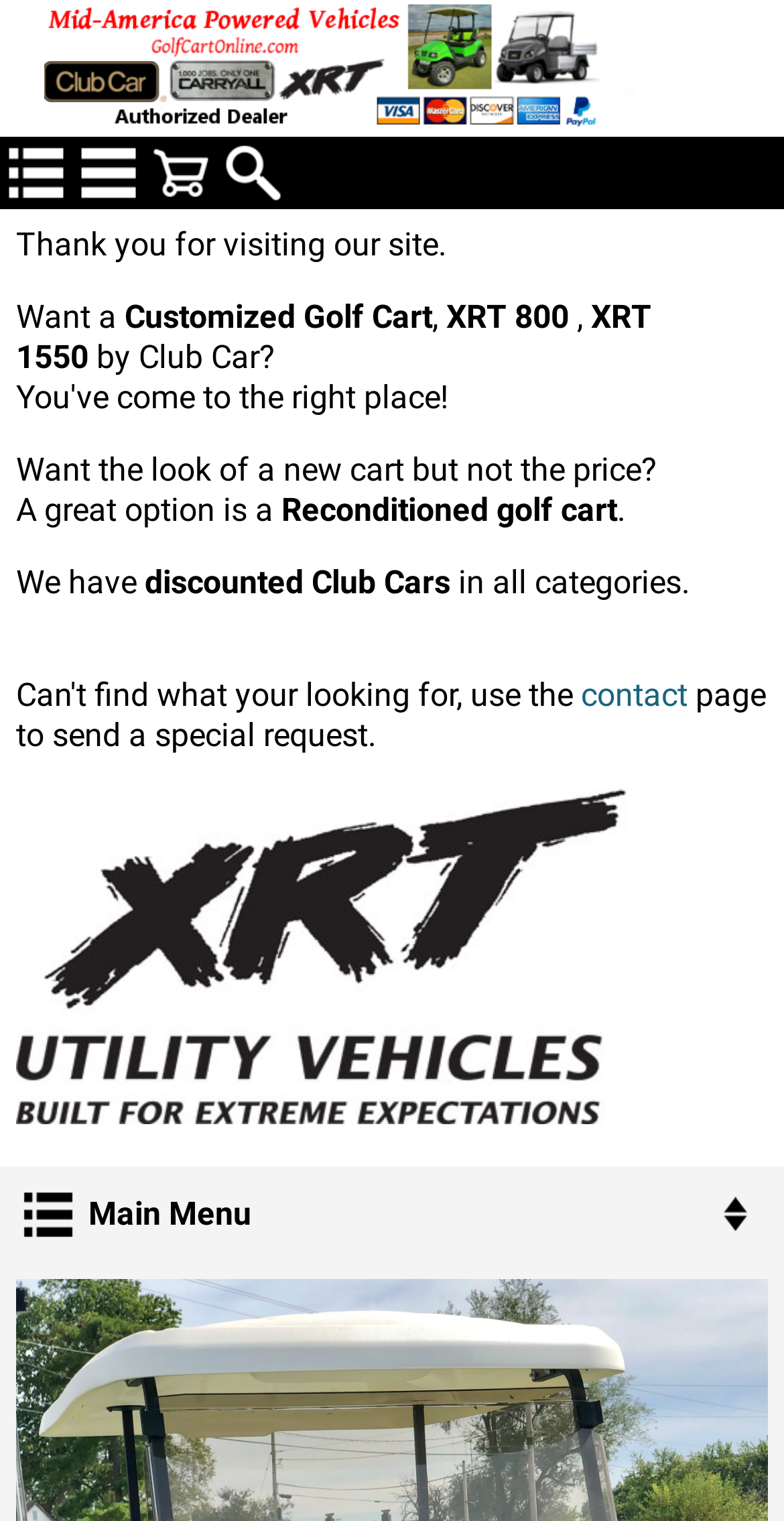Answer the question below in one word or phrase:
What is the name of the logo displayed on the webpage?

XRT Logo